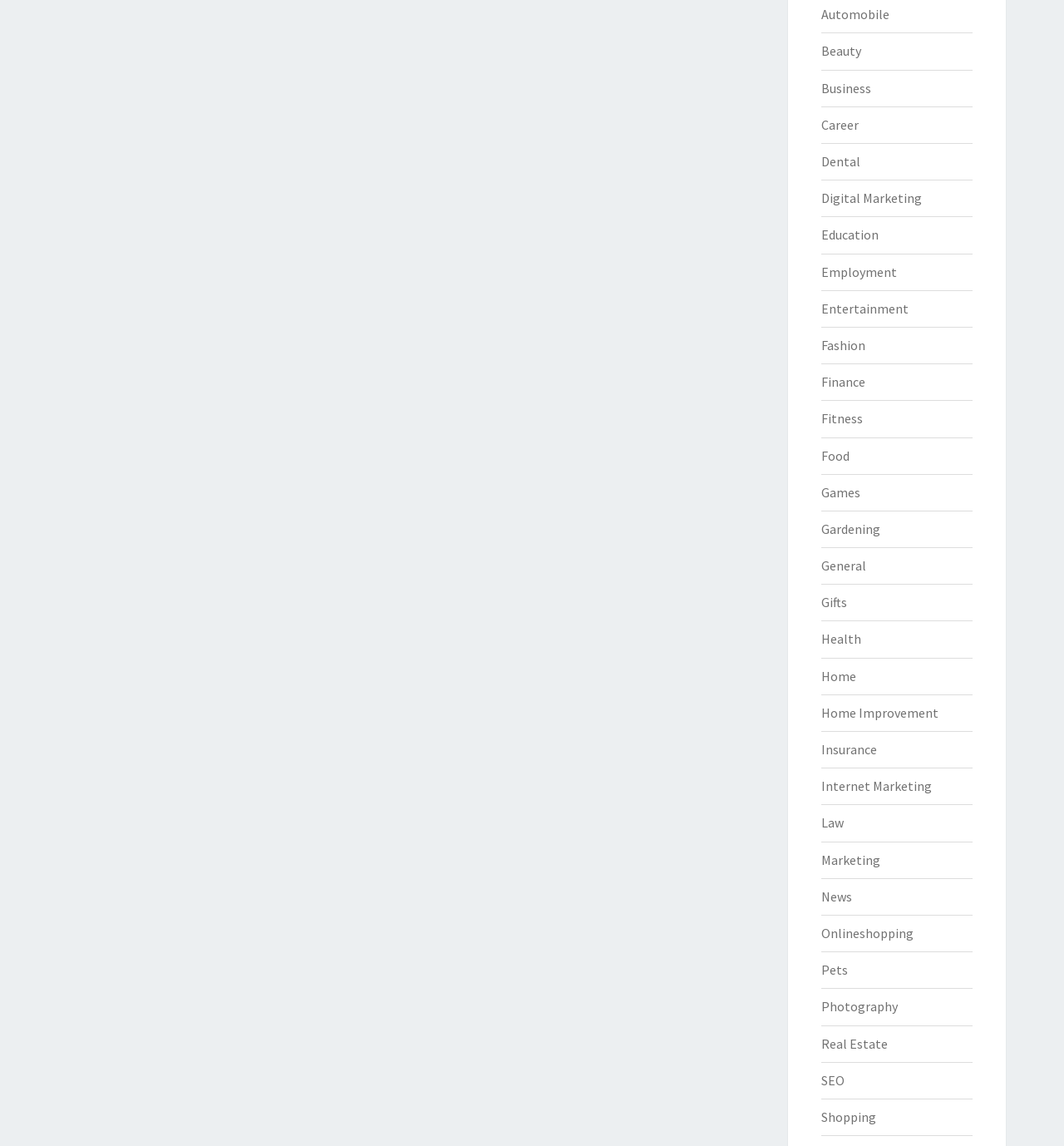Are the category links arranged in alphabetical order? Based on the image, give a response in one word or a short phrase.

Yes